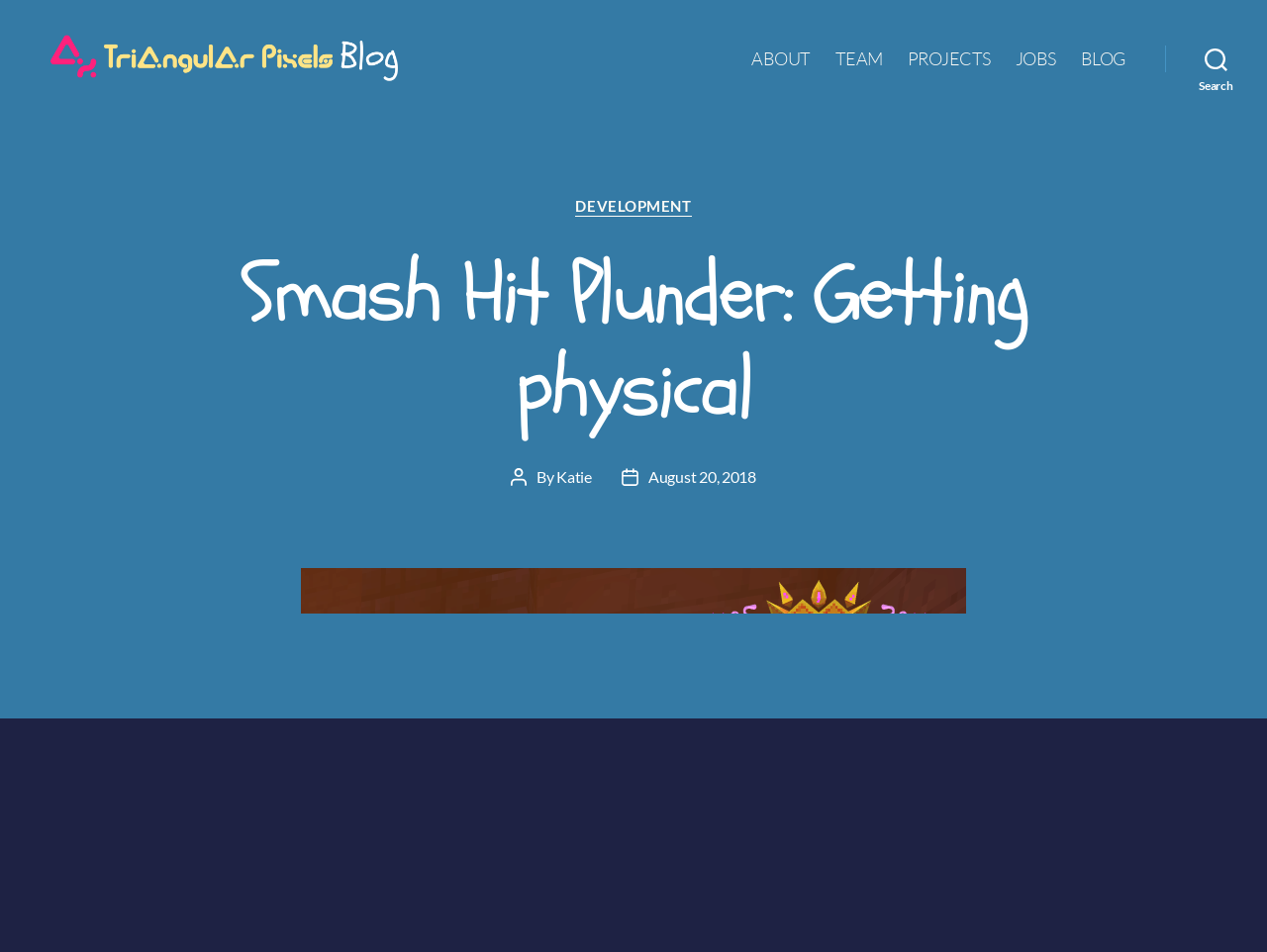Locate the bounding box coordinates of the element you need to click to accomplish the task described by this instruction: "Click on the 'Love' button".

None